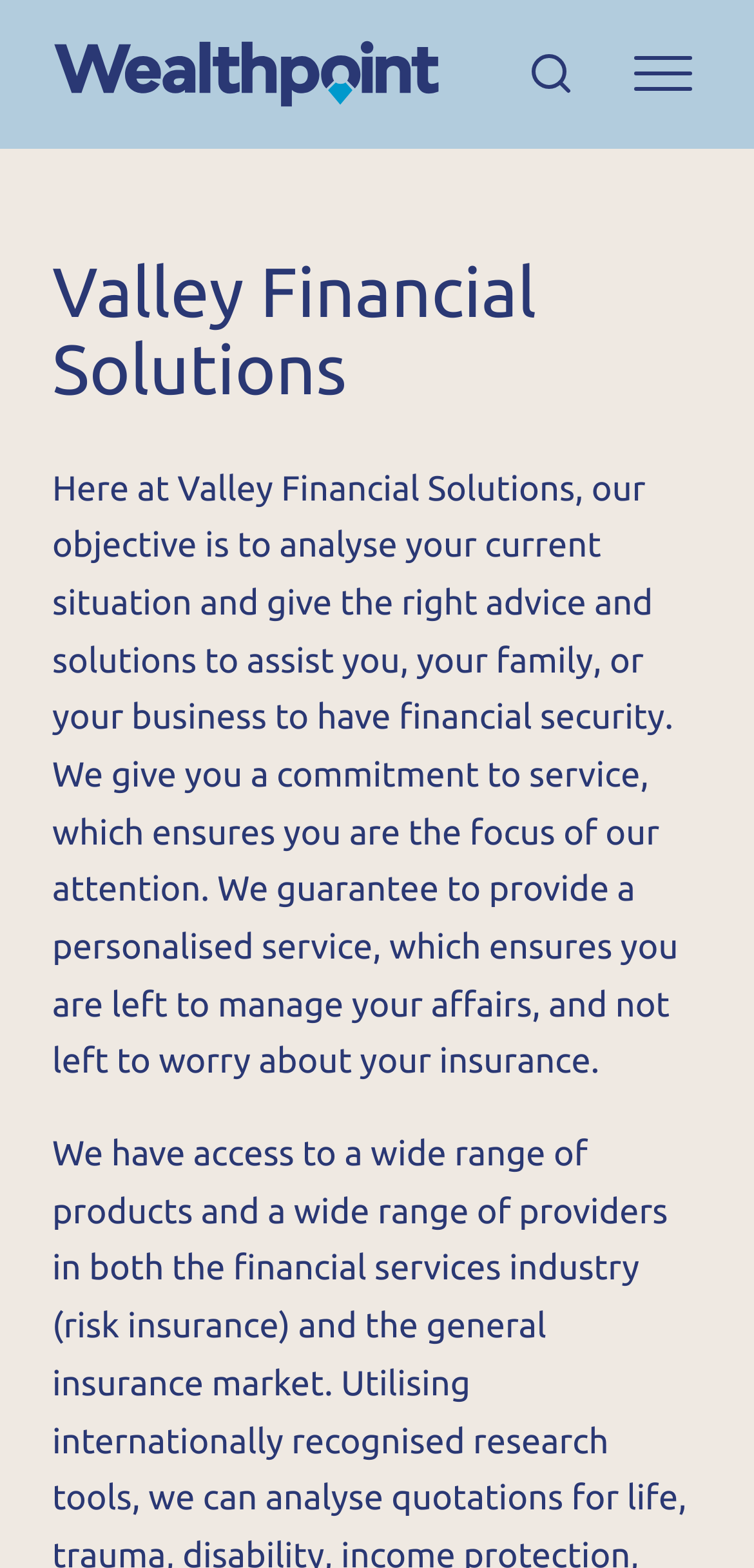Given the element description title="Toggle Mobile Navigation", predict the bounding box coordinates for the UI element in the webpage screenshot. The format should be (top-left x, top-left y, bottom-right x, bottom-right y), and the values should be between 0 and 1.

[0.828, 0.022, 0.931, 0.072]